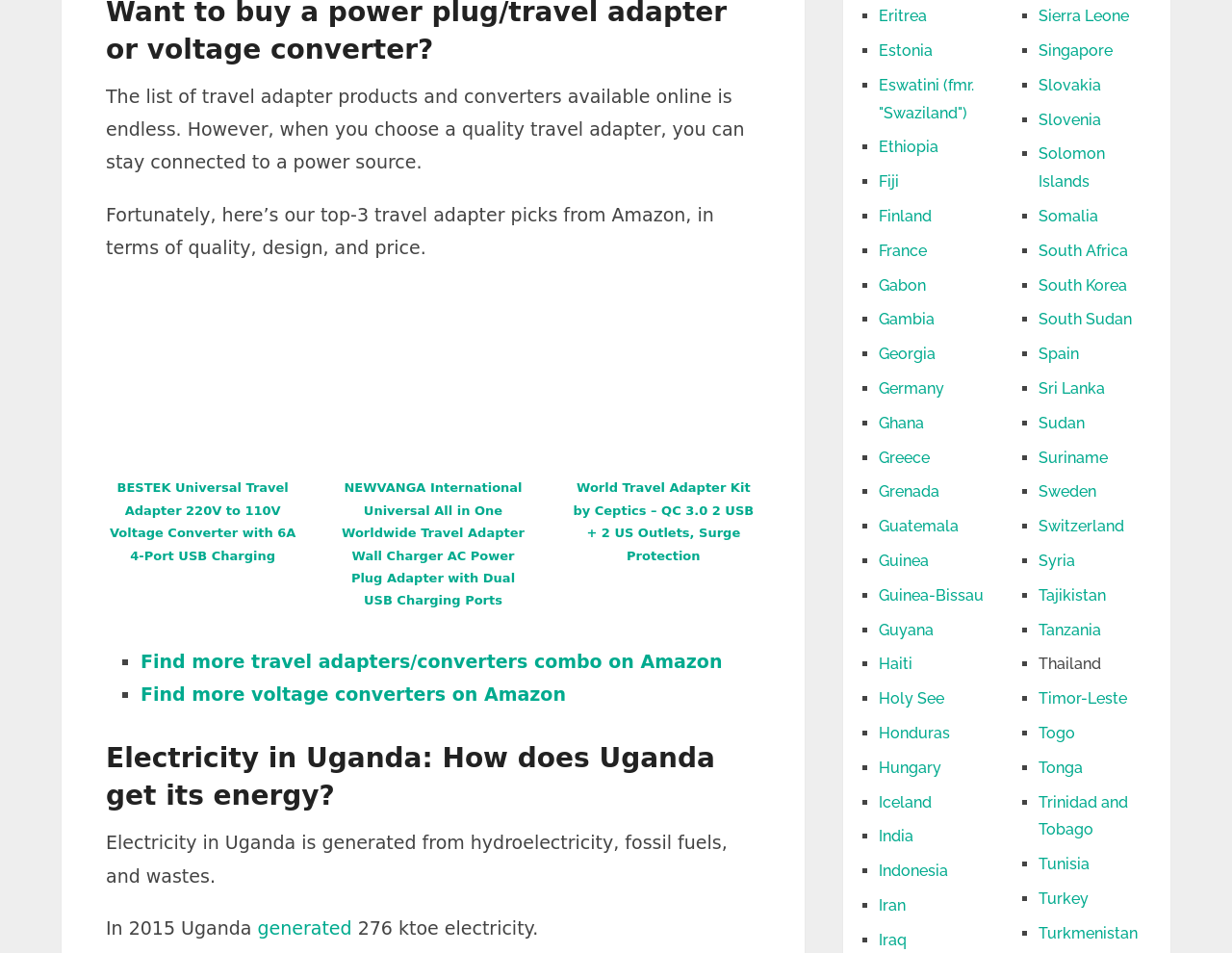Indicate the bounding box coordinates of the element that must be clicked to execute the instruction: "View the details of the BESTEK Universal Travel Adapter". The coordinates should be given as four float numbers between 0 and 1, i.e., [left, top, right, bottom].

[0.086, 0.472, 0.243, 0.494]